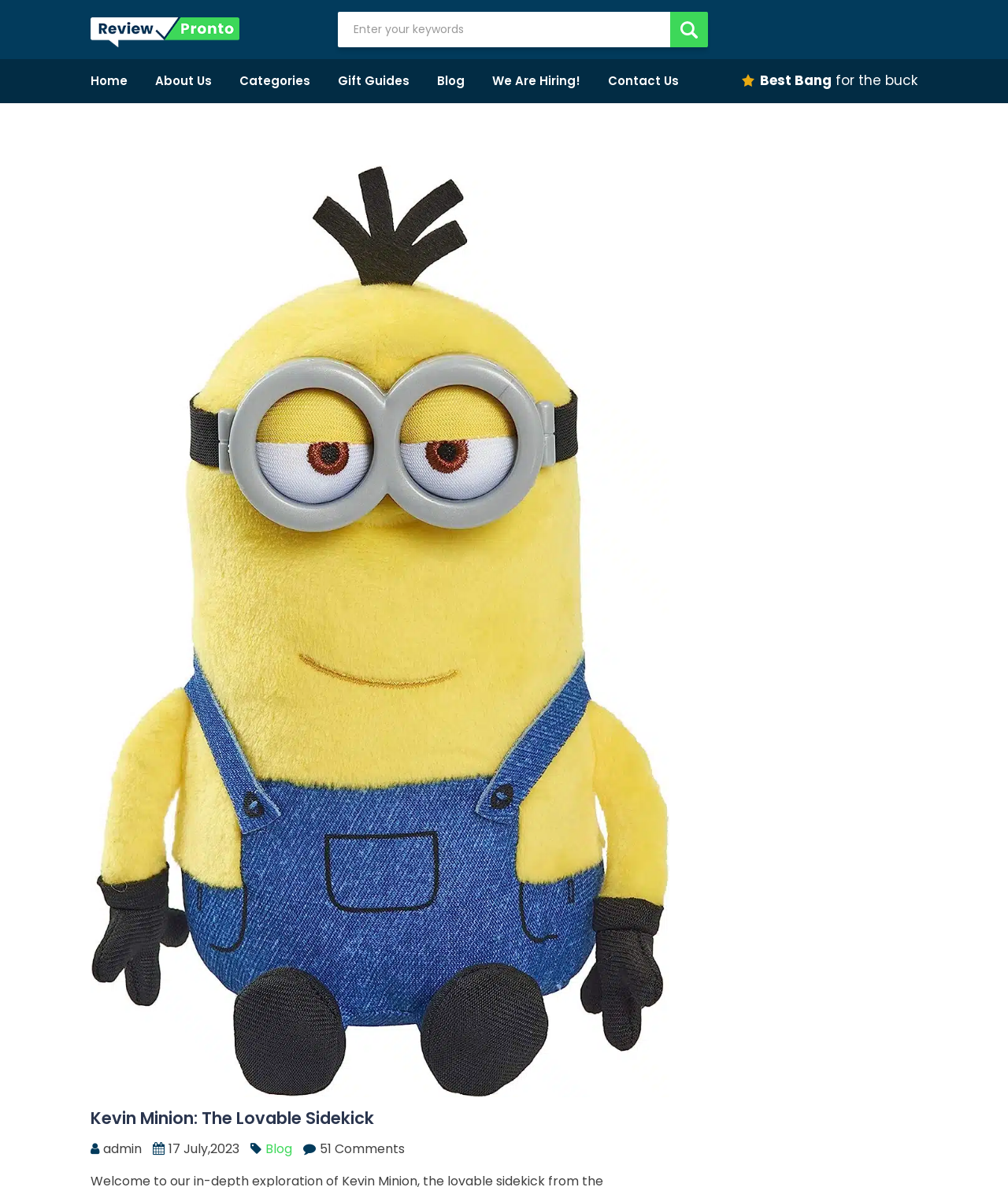What is the date of the article?
Refer to the image and respond with a one-word or short-phrase answer.

17 July, 2023